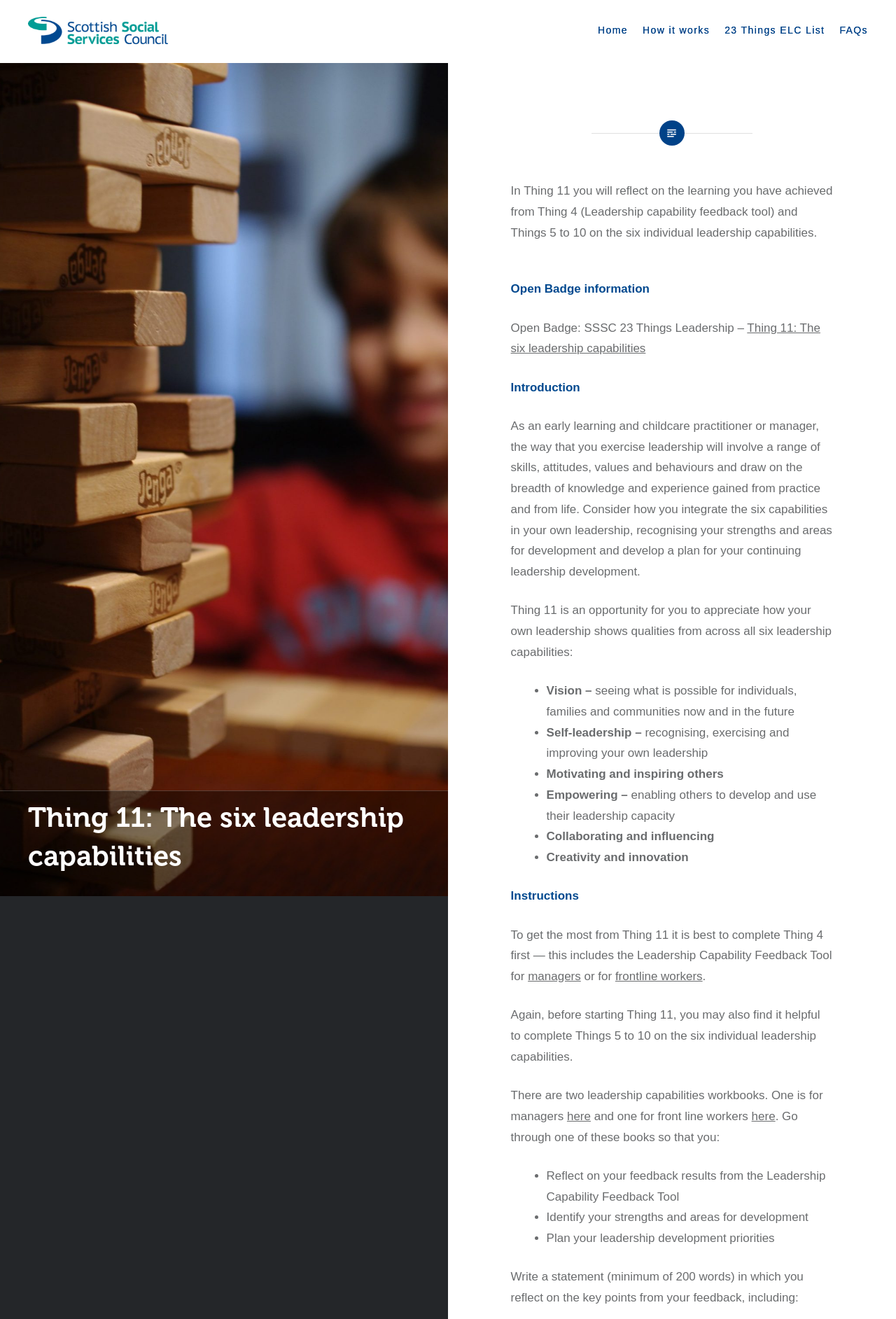Specify the bounding box coordinates of the region I need to click to perform the following instruction: "Click the 'Home' link". The coordinates must be four float numbers in the range of 0 to 1, i.e., [left, top, right, bottom].

[0.667, 0.017, 0.701, 0.029]